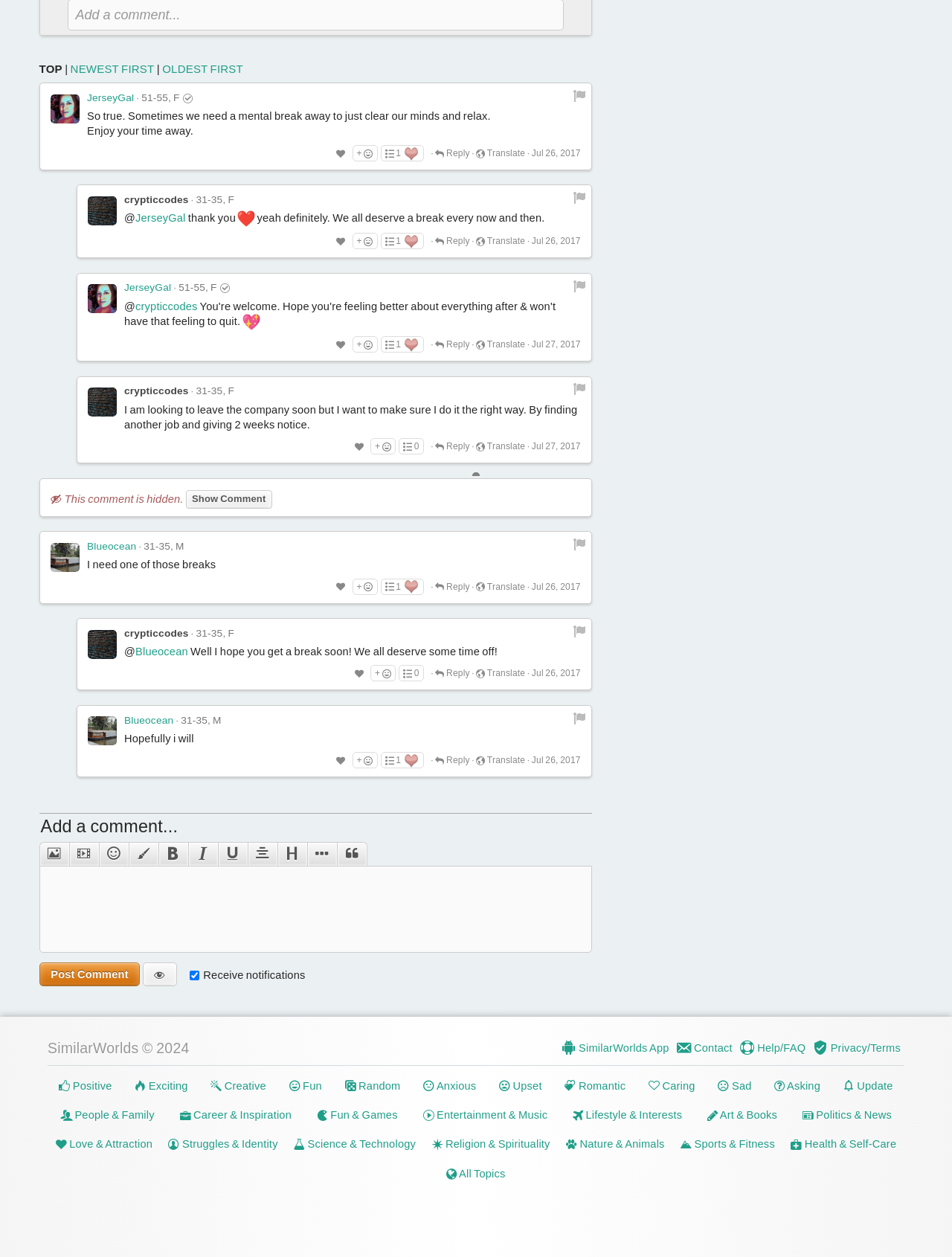Locate the bounding box of the user interface element based on this description: "Show Comment".

[0.195, 0.39, 0.286, 0.405]